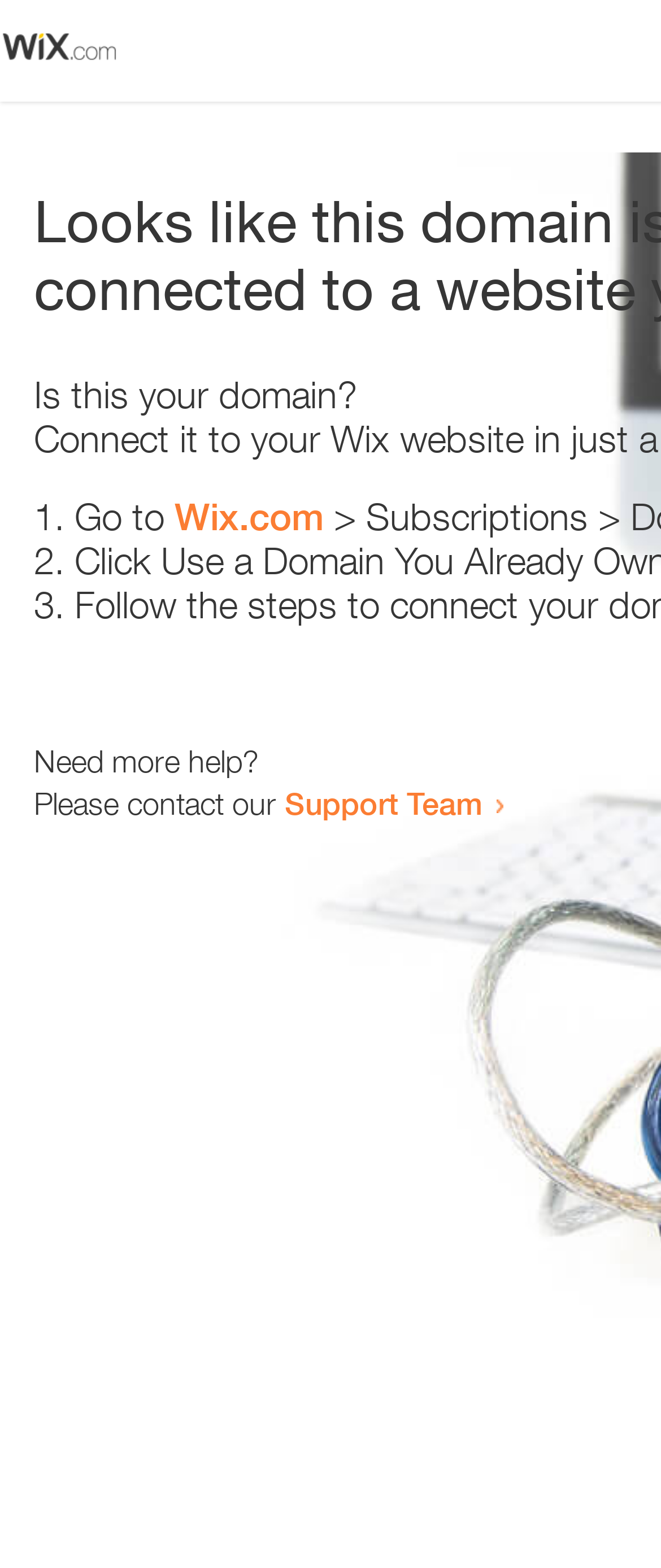What is the purpose of the webpage?
Please answer the question with a detailed and comprehensive explanation.

The webpage contains text 'Is this your domain?' and provides steps to resolve the issue, which suggests that the purpose of the webpage is to help users resolve domain-related errors. The presence of a link to 'Wix.com' further supports this conclusion.